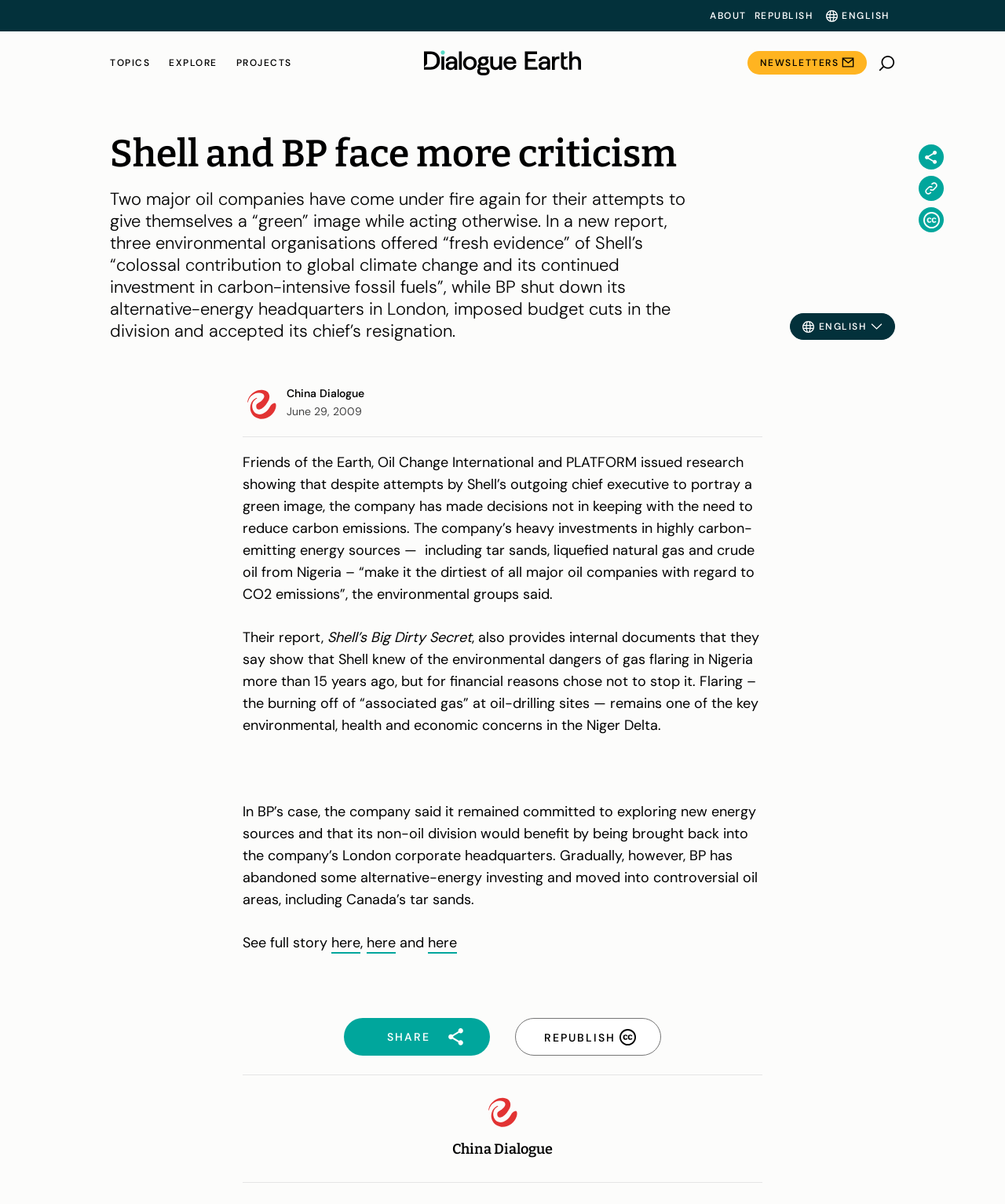Articulate a complete and detailed caption of the webpage elements.

The webpage is an article from Dialogue Earth, with the title "Shell and BP face more criticism" at the top. Below the title, there is a brief summary of the article, which discusses how two major oil companies, Shell and BP, are being criticized for their attempts to present a "green" image while continuing to contribute to climate change.

On the top navigation bar, there are links to "ABOUT", "REPUBLISH", and a dropdown menu with options "TOPICS", "EXPLORE", and "PROJECTS". The Dialogue Earth logo is also present on the top navigation bar.

The main content of the article is divided into several paragraphs, with headings and subheadings. The article discusses how Shell and BP are being criticized by environmental organizations for their actions, which are not in line with reducing carbon emissions. The article also mentions specific examples, such as Shell's investments in tar sands and liquefied natural gas, and BP's decision to shut down its alternative-energy headquarters in London.

On the right side of the article, there are social sharing links and a "Copy link to clipboard" button. Below the article, there is a "See full story" link, which likely leads to a more detailed version of the article.

At the bottom of the page, there is a GDPR Cookie Banner, which informs users about the website's use of cookies and provides links to the privacy and cookies policy. There is also an "Accept and close" button to dismiss the banner.

Throughout the page, there are several links to other articles and websites, including China Dialogue.